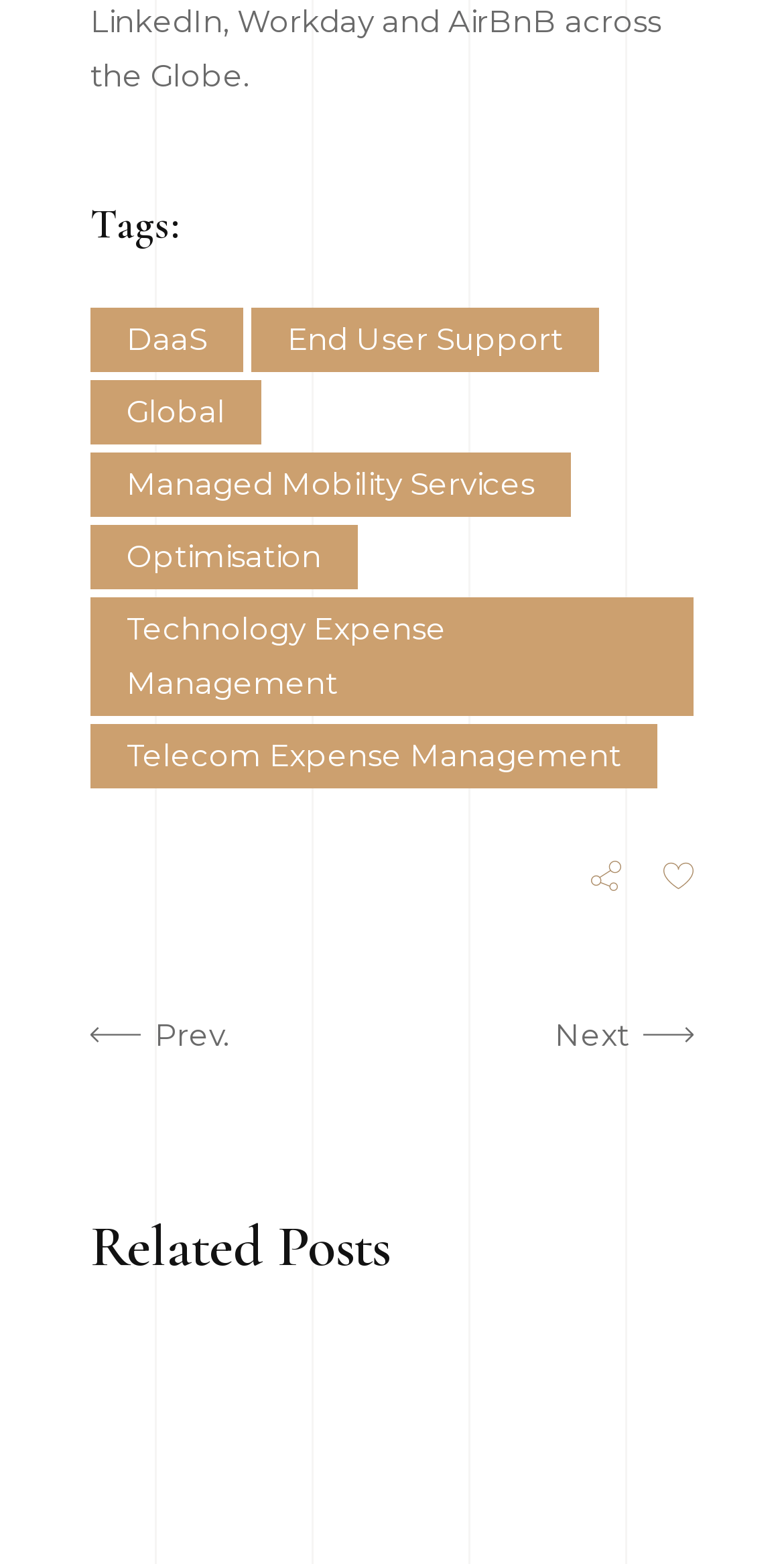Identify the bounding box for the given UI element using the description provided. Coordinates should be in the format (top-left x, top-left y, bottom-right x, bottom-right y) and must be between 0 and 1. Here is the description: Optimisation

[0.115, 0.336, 0.456, 0.377]